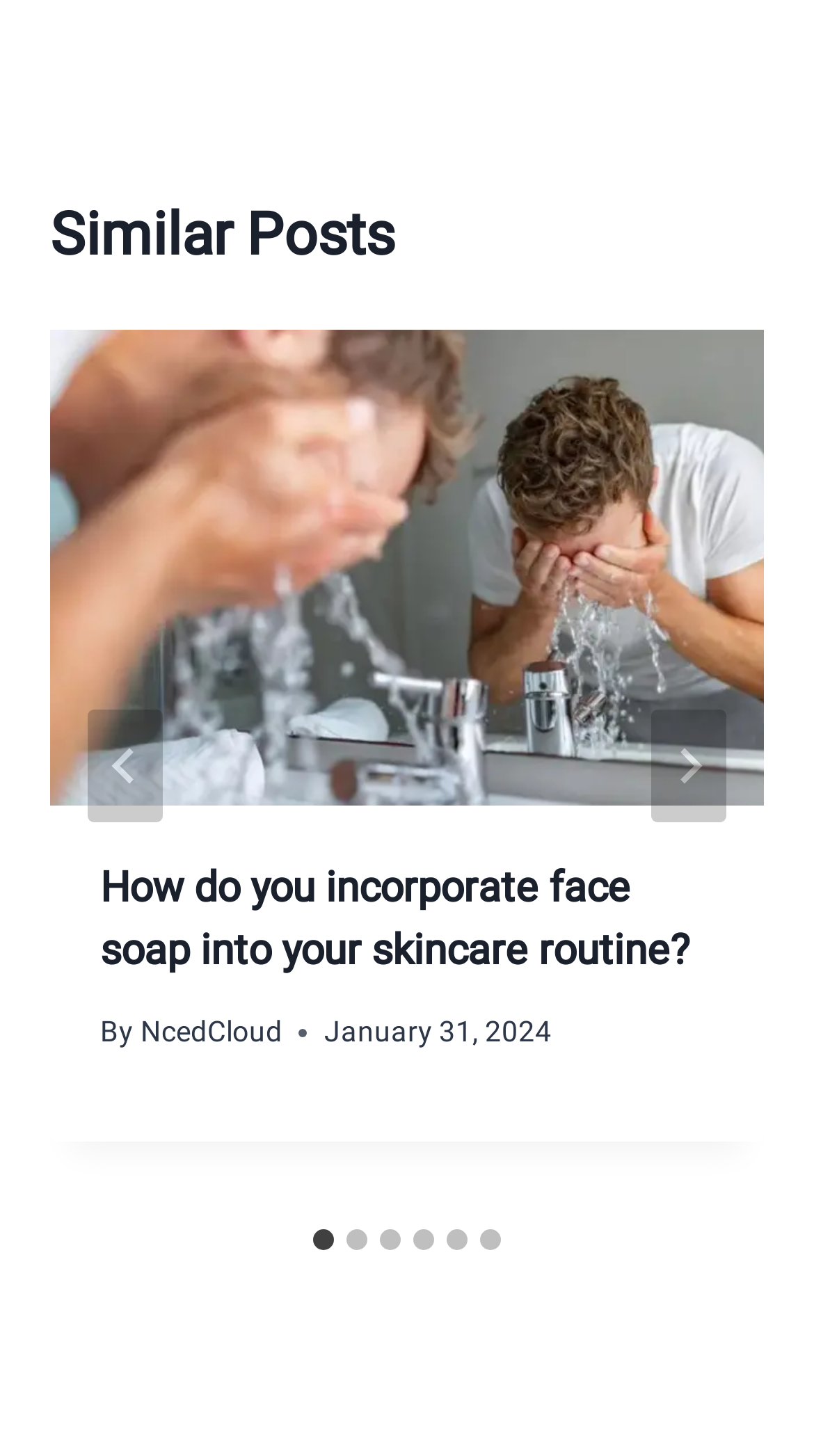Find and indicate the bounding box coordinates of the region you should select to follow the given instruction: "Go to next slide".

[0.8, 0.488, 0.892, 0.565]